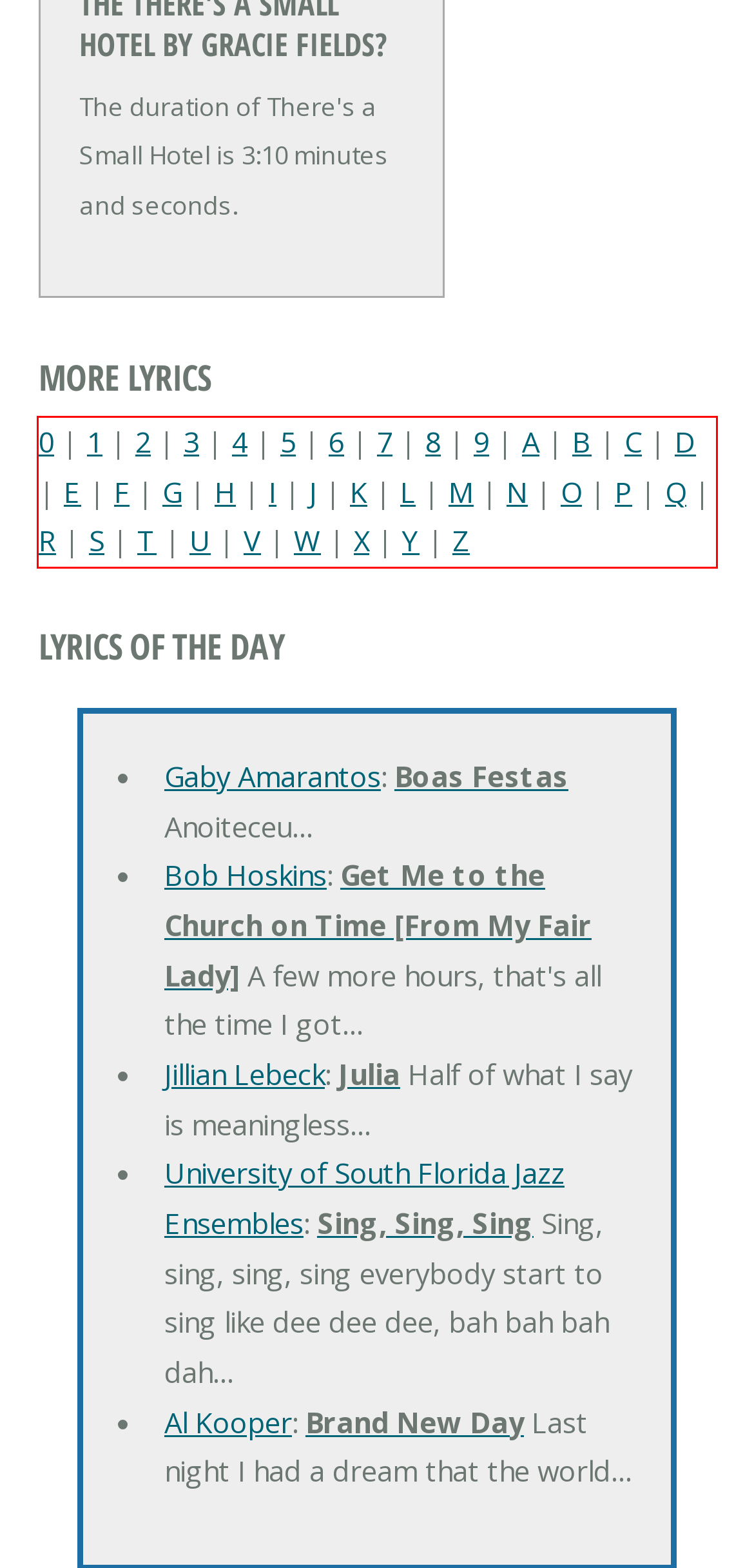There is a screenshot of a webpage with a red bounding box around a UI element. Please use OCR to extract the text within the red bounding box.

0 | 1 | 2 | 3 | 4 | 5 | 6 | 7 | 8 | 9 | A | B | C | D | E | F | G | H | I | J | K | L | M | N | O | P | Q | R | S | T | U | V | W | X | Y | Z